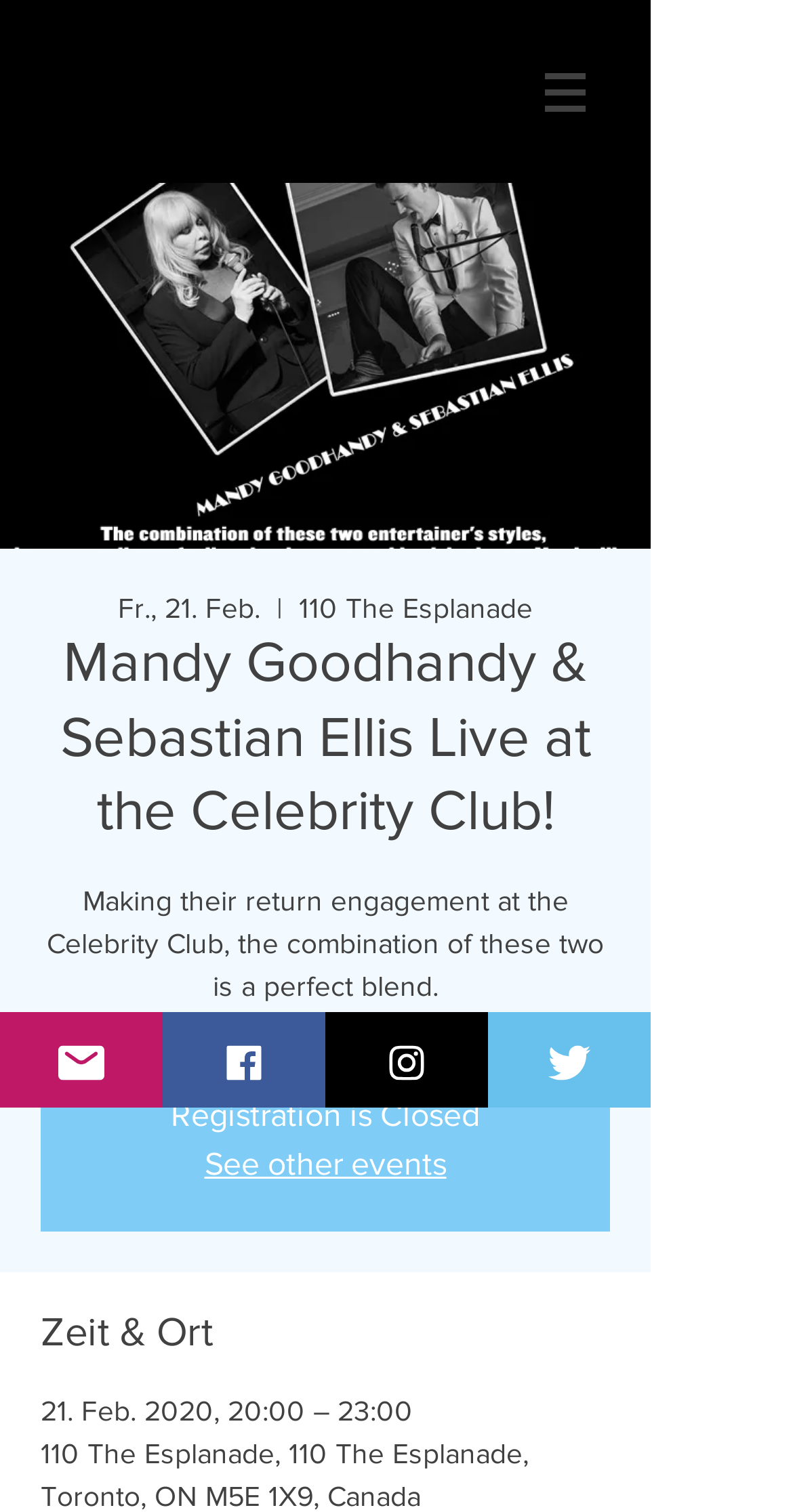Examine the screenshot and answer the question in as much detail as possible: What is the event location?

I found the event location by looking at the 'Zeit & Ort' section, which translates to 'Time & Place' in English. The location is specified as '110 The Esplanade', which is the address of the event venue.